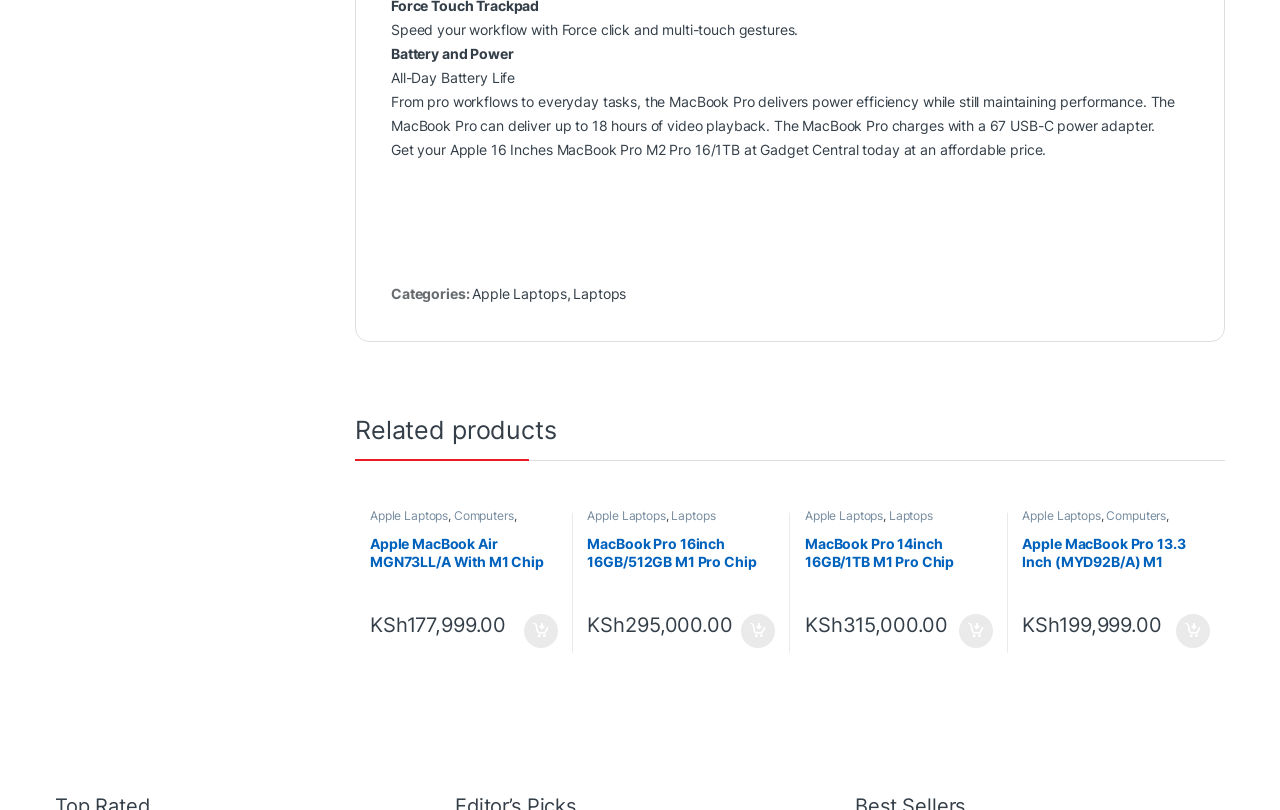Pinpoint the bounding box coordinates of the area that must be clicked to complete this instruction: "View 'Apple MacBook Air MGN73LL/A With M1 Chip 8GB RAM 512GB SSD (Gold)' details".

[0.289, 0.66, 0.436, 0.705]